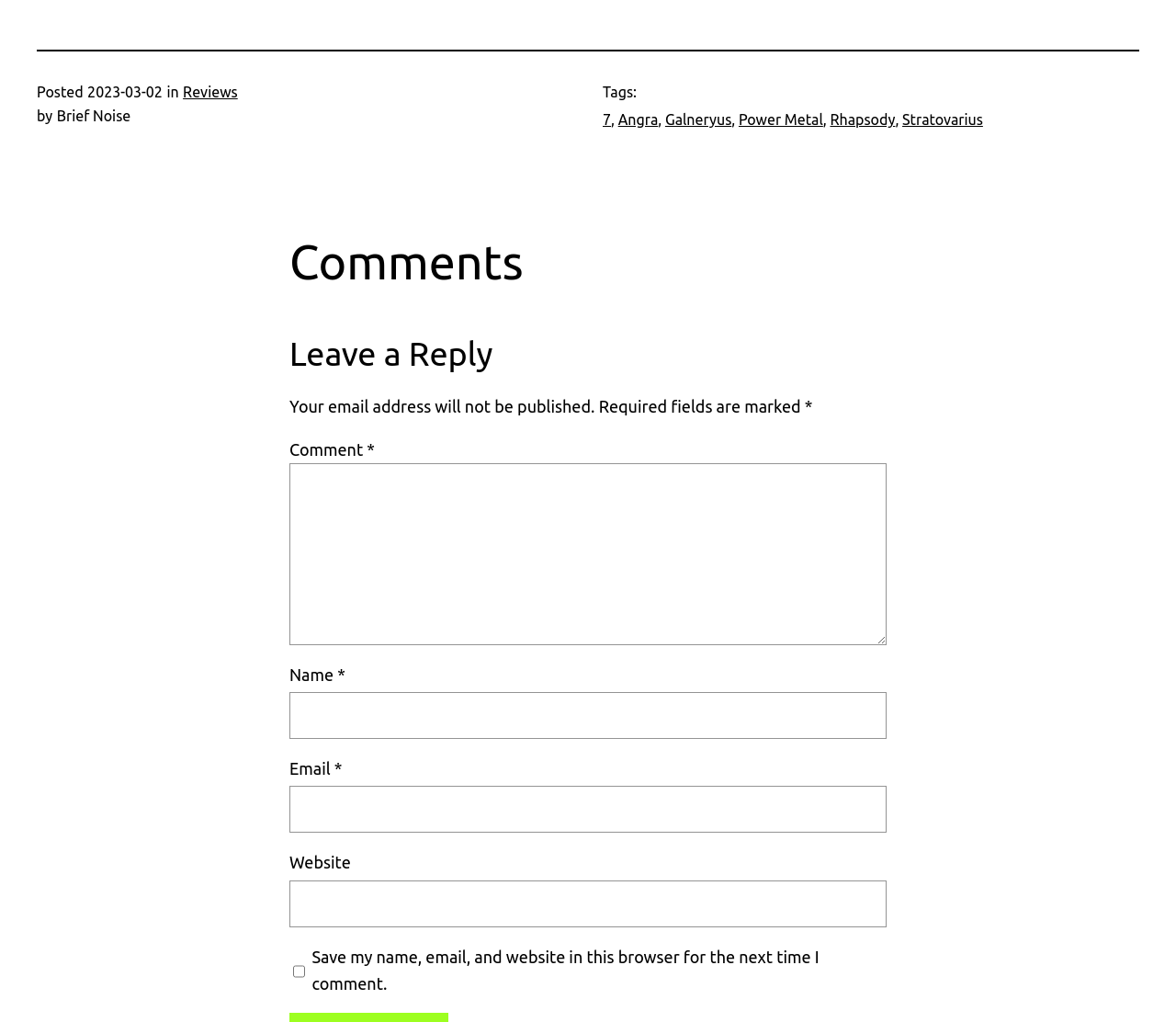Could you find the bounding box coordinates of the clickable area to complete this instruction: "Check the 'Save my name, email, and website in this browser for the next time I comment' checkbox"?

[0.249, 0.929, 0.259, 0.972]